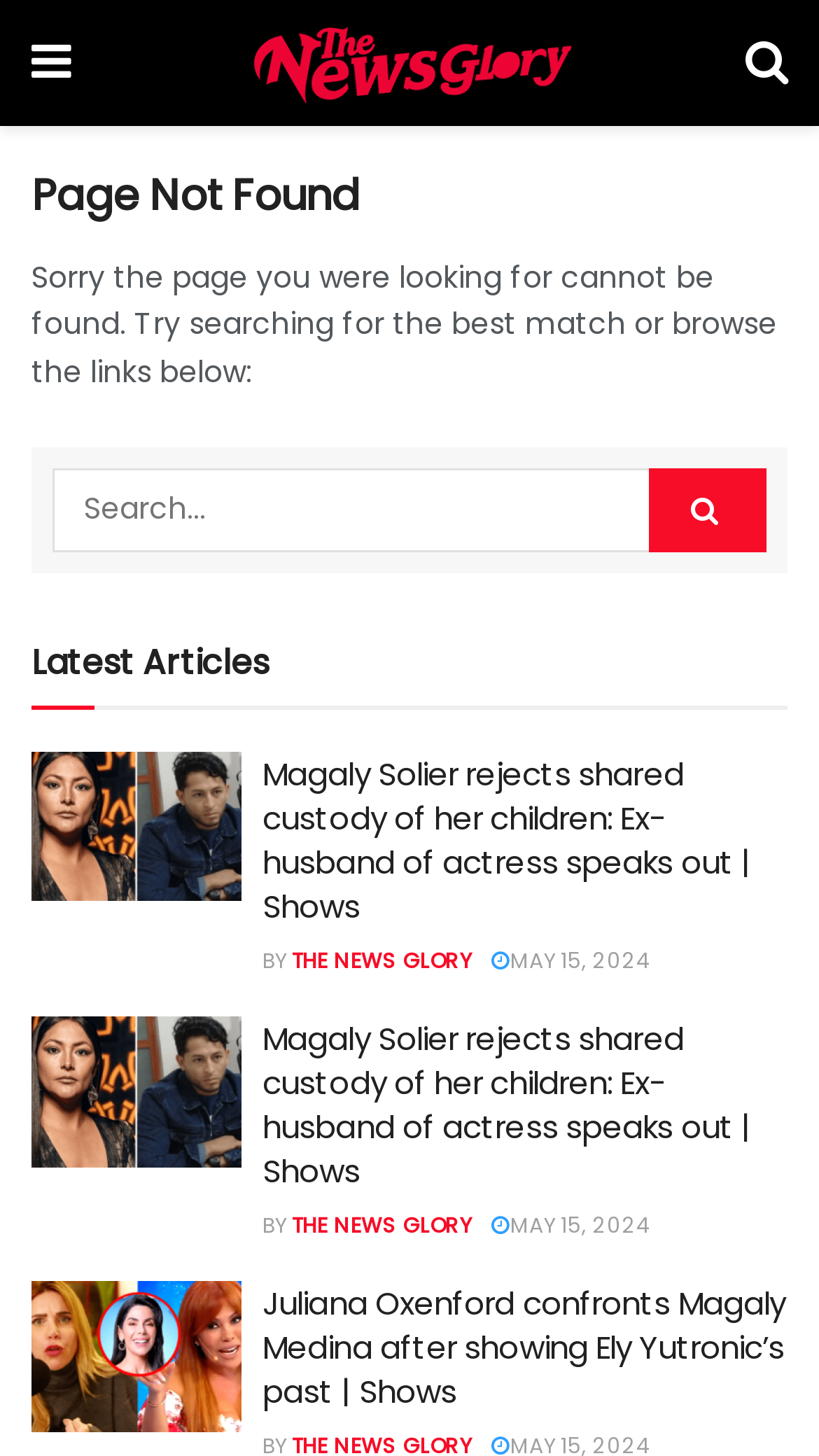Provide a one-word or one-phrase answer to the question:
How many articles are listed?

3